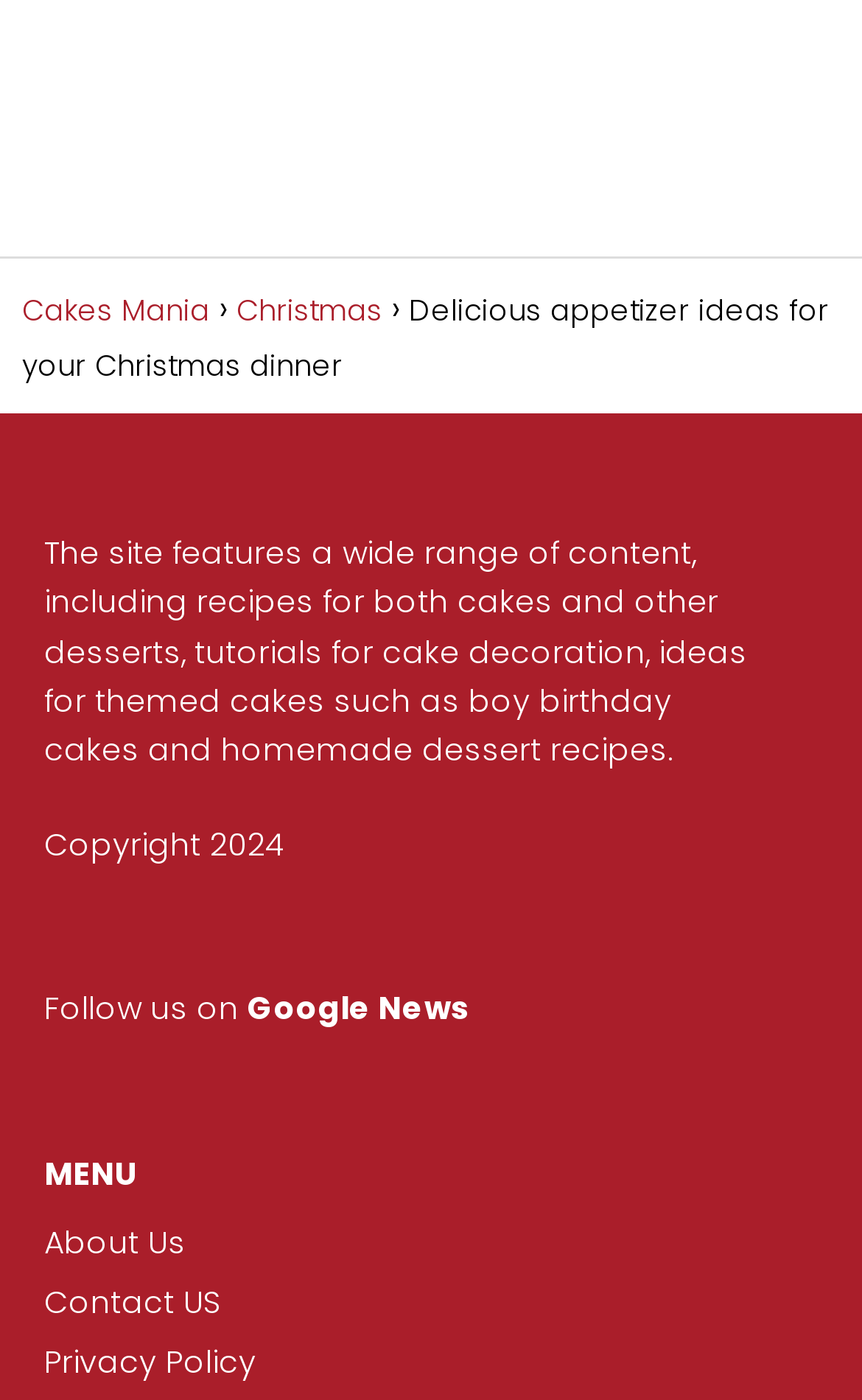Using the provided element description, identify the bounding box coordinates as (top-left x, top-left y, bottom-right x, bottom-right y). Ensure all values are between 0 and 1. Description: Christmas

[0.274, 0.207, 0.444, 0.237]